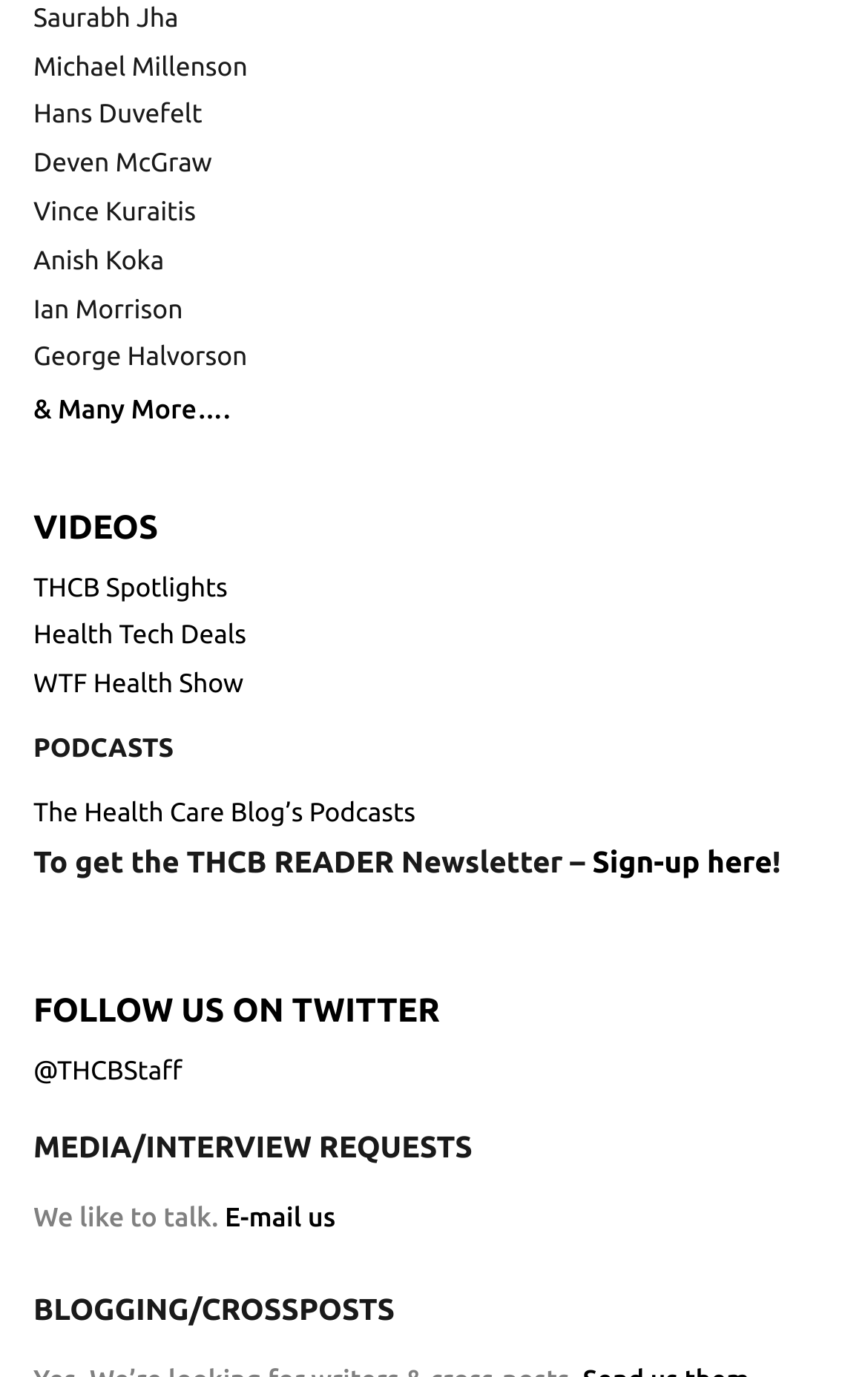What are the names listed at the top?
Based on the screenshot, provide a one-word or short-phrase response.

Saurabh Jha, Michael Millenson, etc.